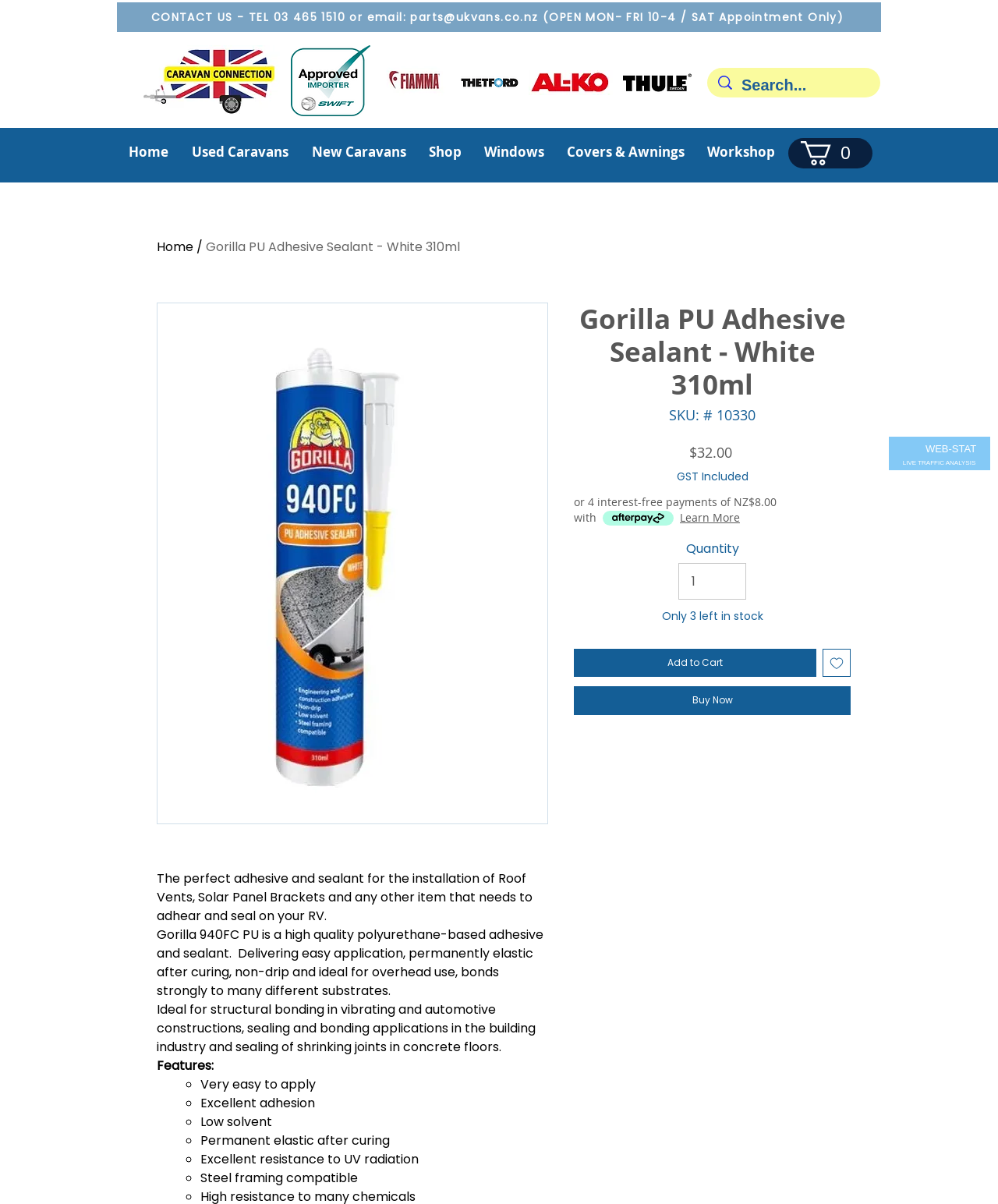Kindly provide the bounding box coordinates of the section you need to click on to fulfill the given instruction: "Add to cart".

[0.575, 0.539, 0.818, 0.562]